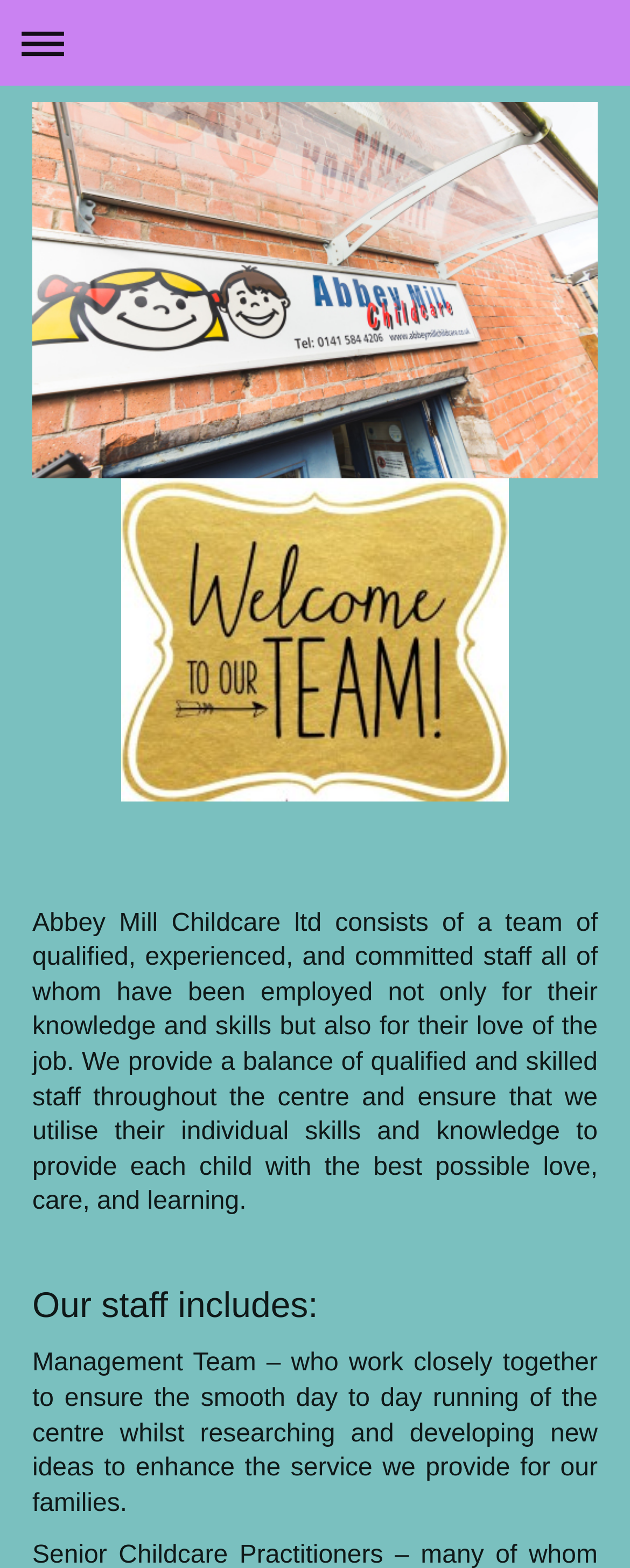What is the tone of the webpage content? Examine the screenshot and reply using just one word or a brief phrase.

Professional